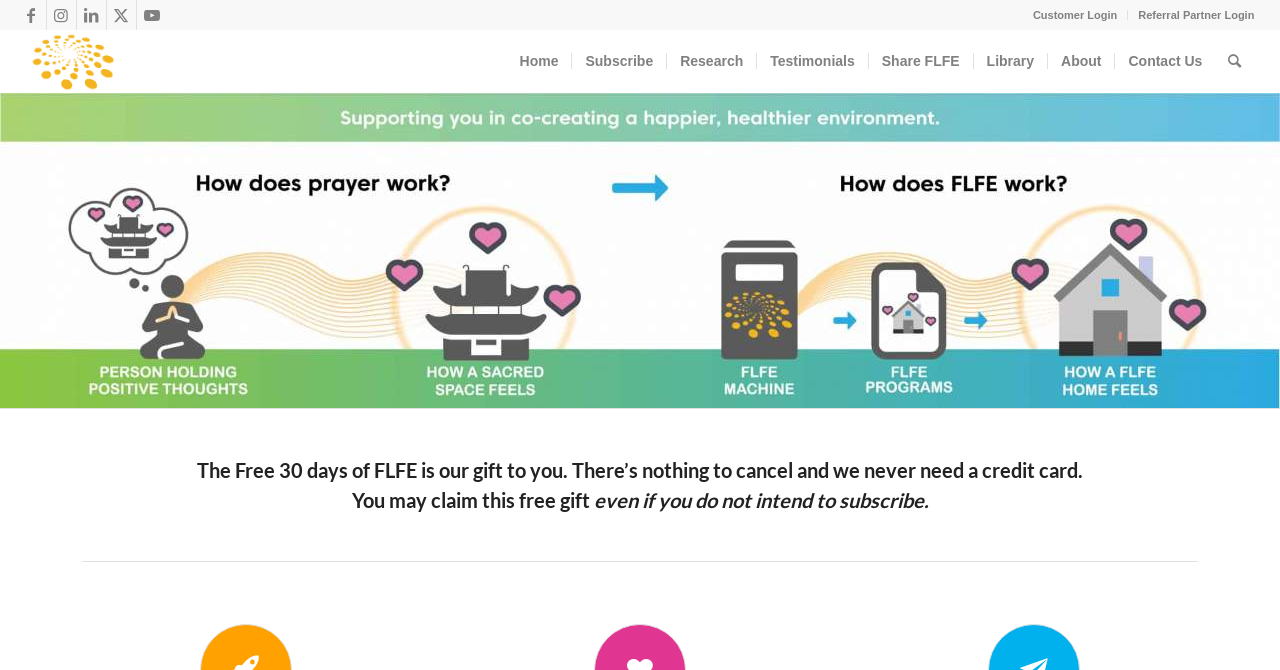Please identify the bounding box coordinates of the region to click in order to complete the task: "Visit the Facebook page". The coordinates must be four float numbers between 0 and 1, specified as [left, top, right, bottom].

[0.013, 0.0, 0.036, 0.045]